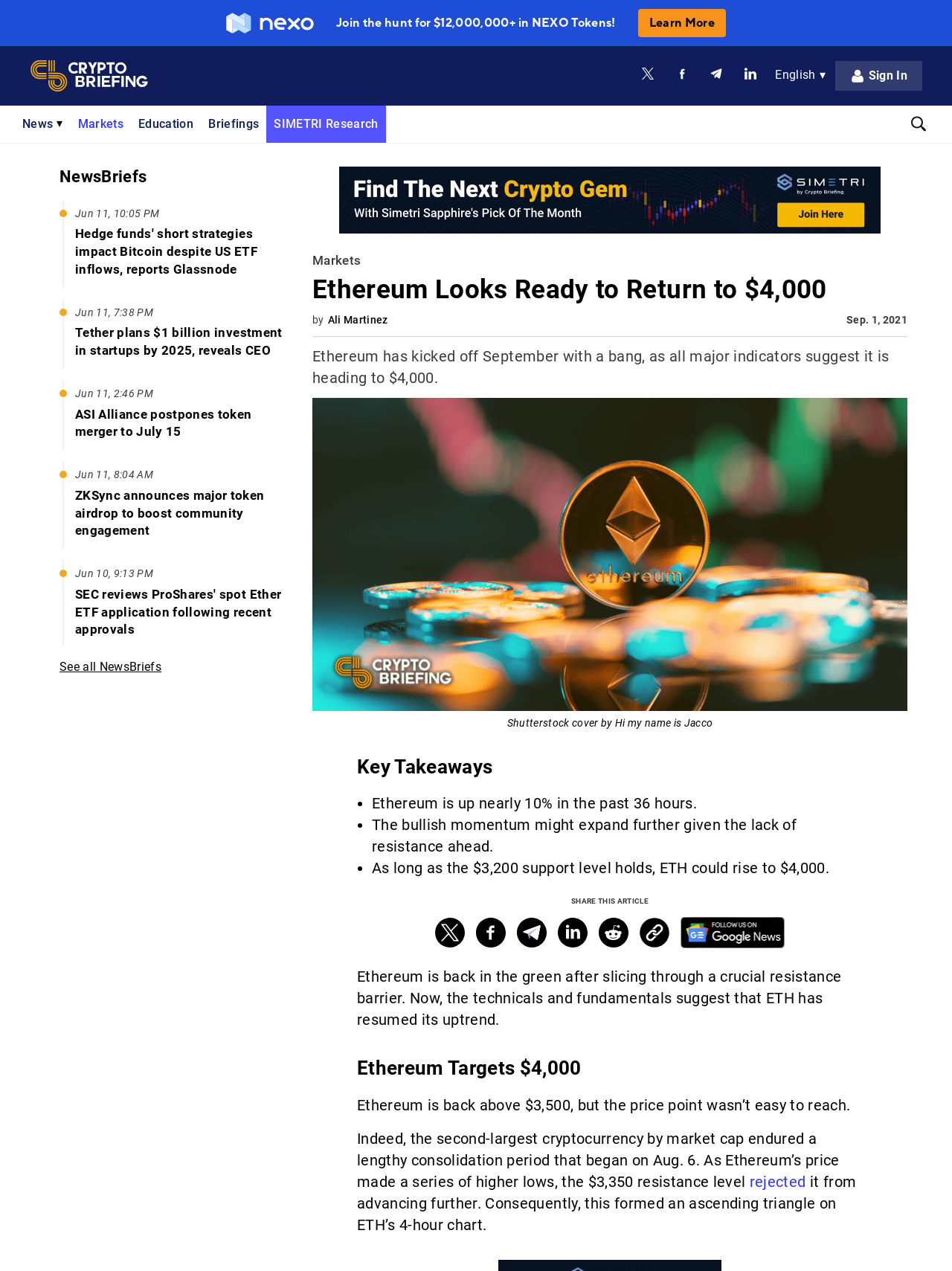Please identify the bounding box coordinates of the element's region that should be clicked to execute the following instruction: "Open Hedge funds' short strategies impact Bitcoin despite US ETF inflows, reports Glassnode". The bounding box coordinates must be four float numbers between 0 and 1, i.e., [left, top, right, bottom].

[0.067, 0.157, 0.297, 0.226]